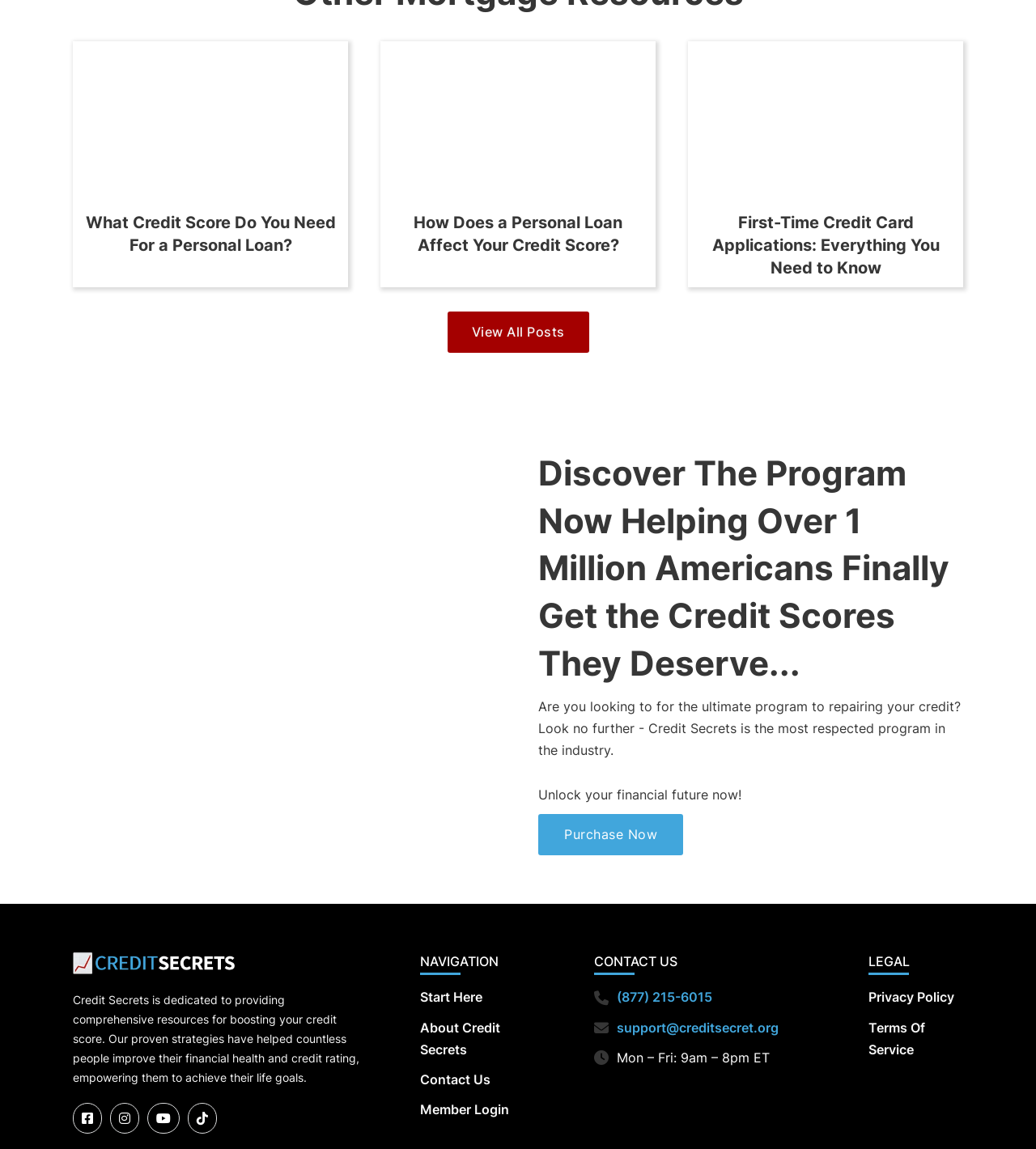Give a short answer to this question using one word or a phrase:
What is the main topic of this webpage?

Credit Scores